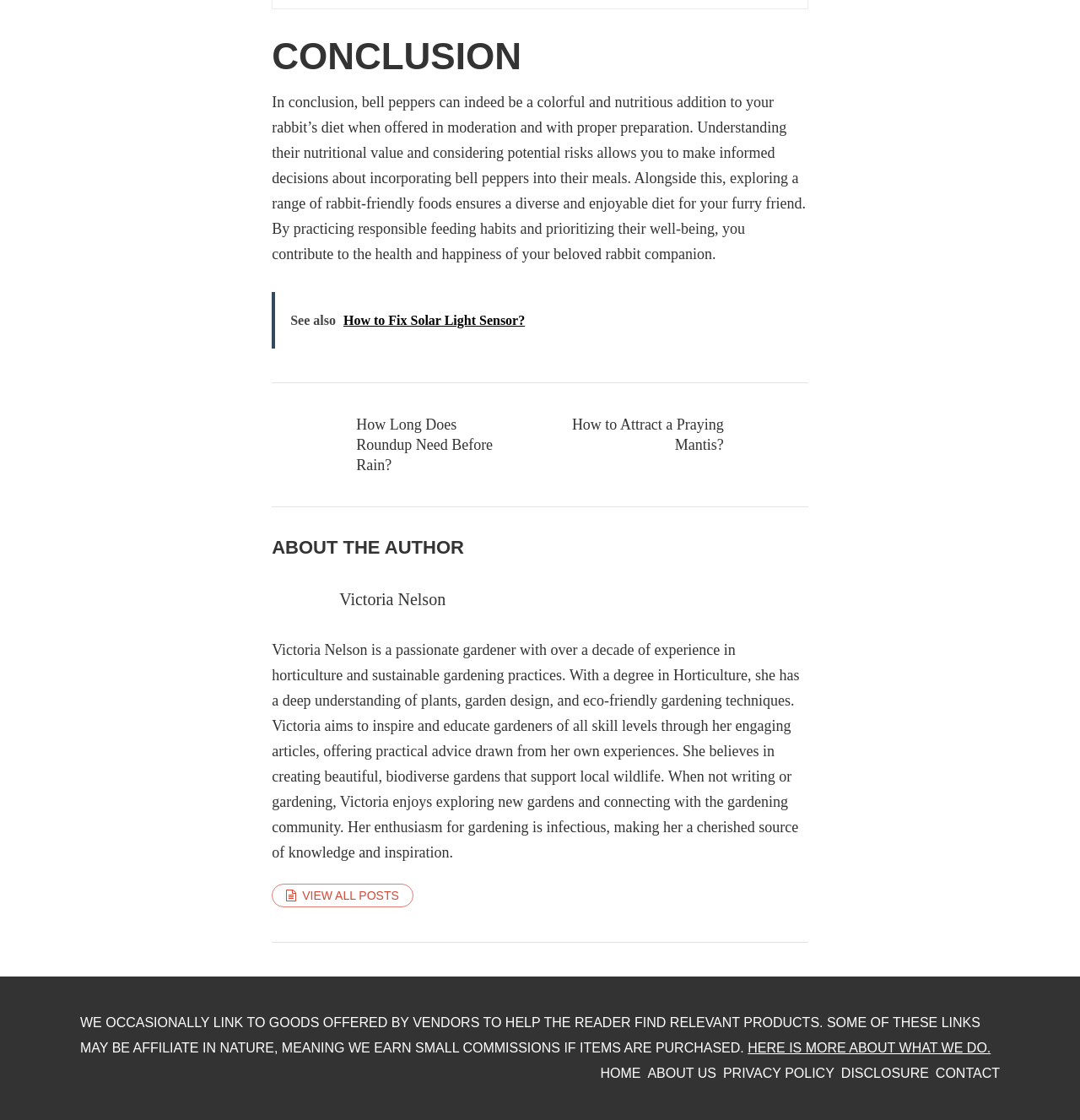Identify the bounding box coordinates for the region of the element that should be clicked to carry out the instruction: "Visit the home page". The bounding box coordinates should be four float numbers between 0 and 1, i.e., [left, top, right, bottom].

[0.556, 0.952, 0.593, 0.965]